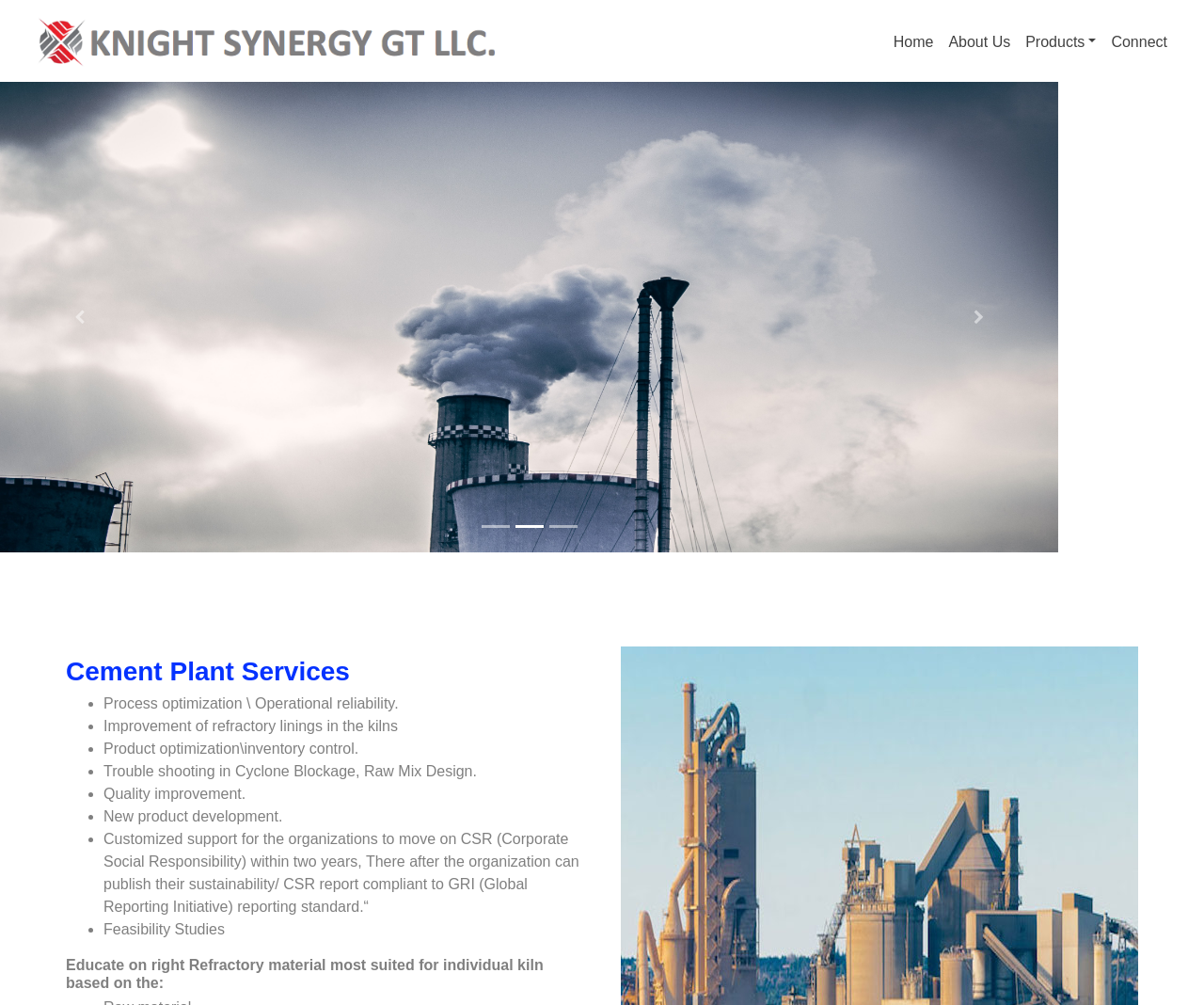What is the last service listed?
Based on the image, provide your answer in one word or phrase.

Feasibility Studies